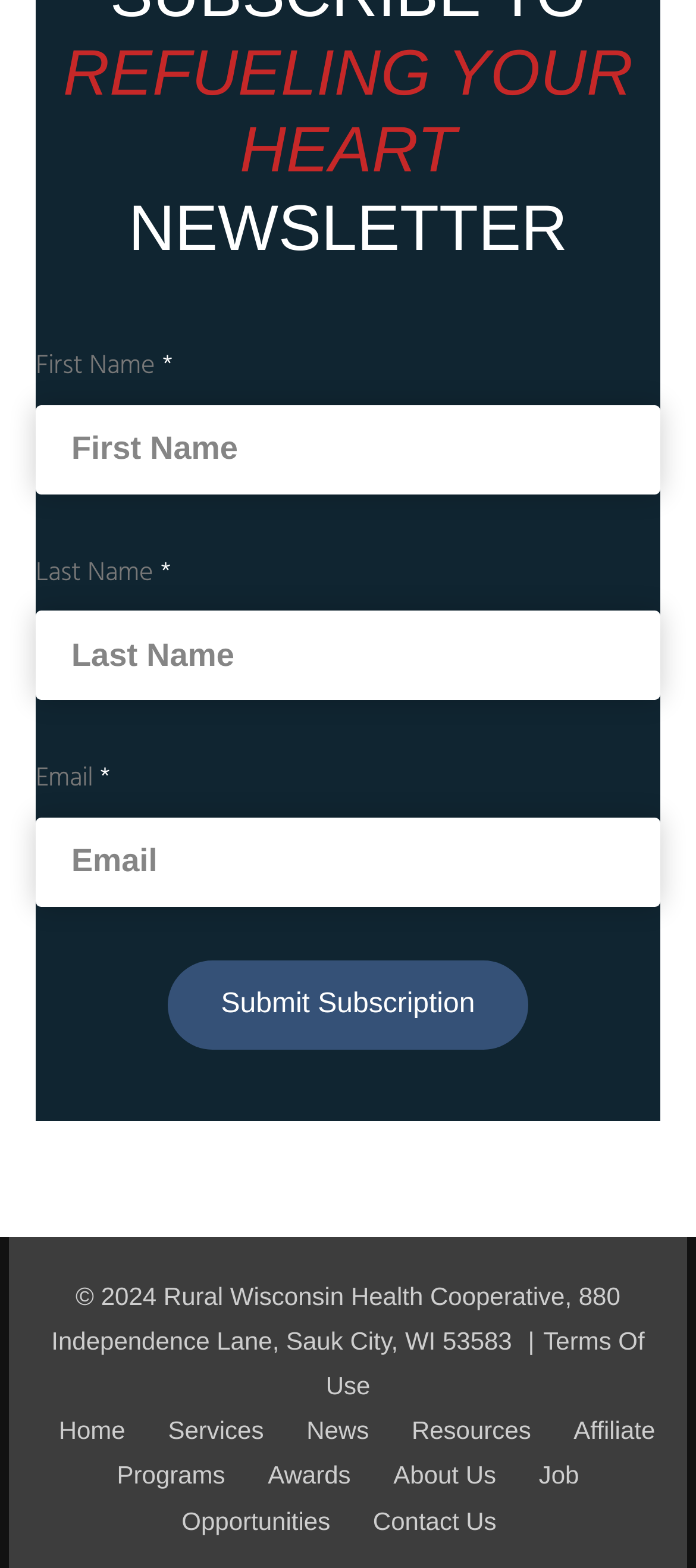From the webpage screenshot, predict the bounding box coordinates (top-left x, top-left y, bottom-right x, bottom-right y) for the UI element described here: Home

[0.084, 0.903, 0.18, 0.921]